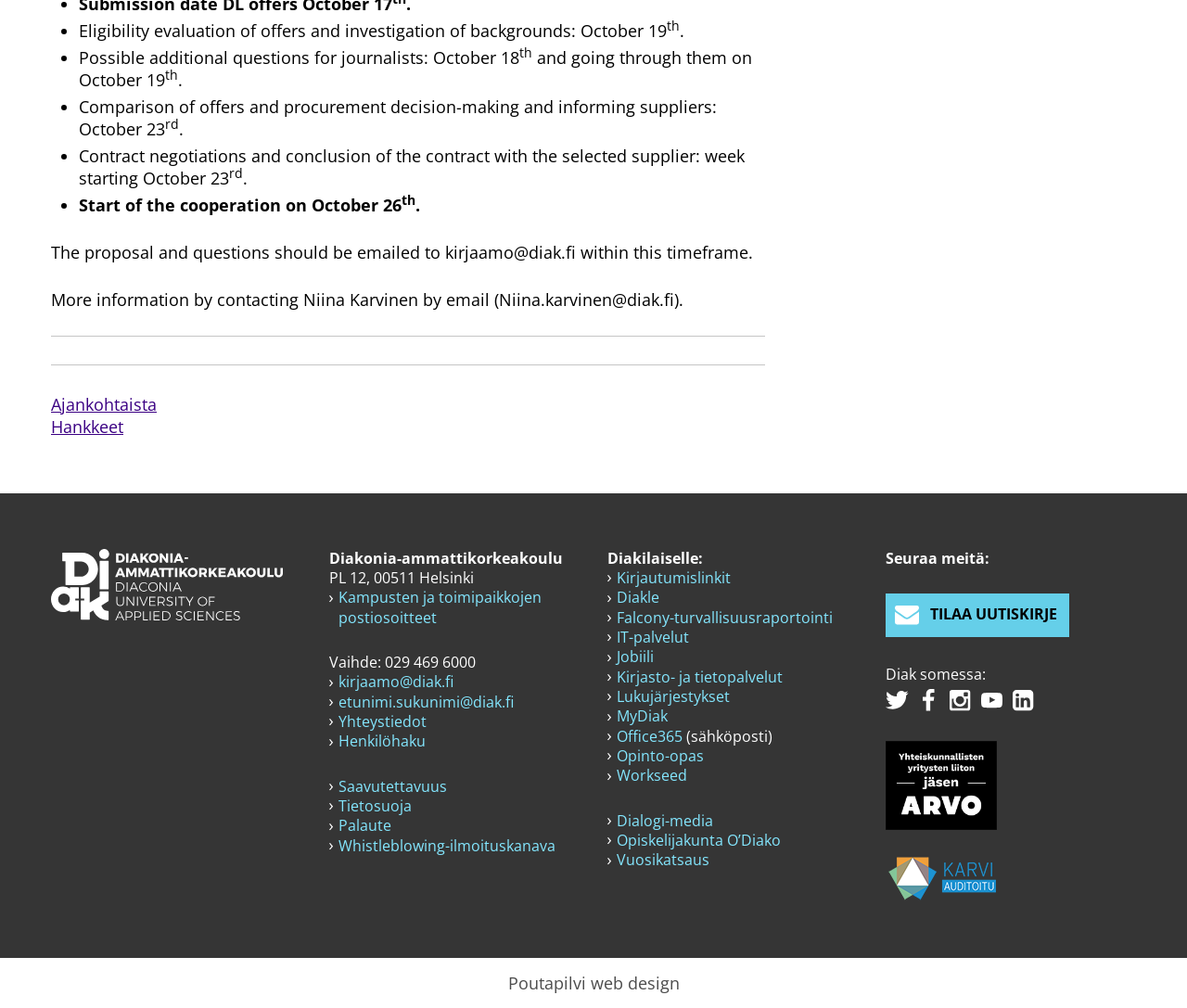From the details in the image, provide a thorough response to the question: What is the purpose of the links in the footer section?

The links in the footer section of the webpage appear to provide additional resources and information related to Diakonia-ammattikorkeakoulu, such as contact information, campus locations, and IT services, suggesting that they are intended to support users in finding more information or accessing specific services.